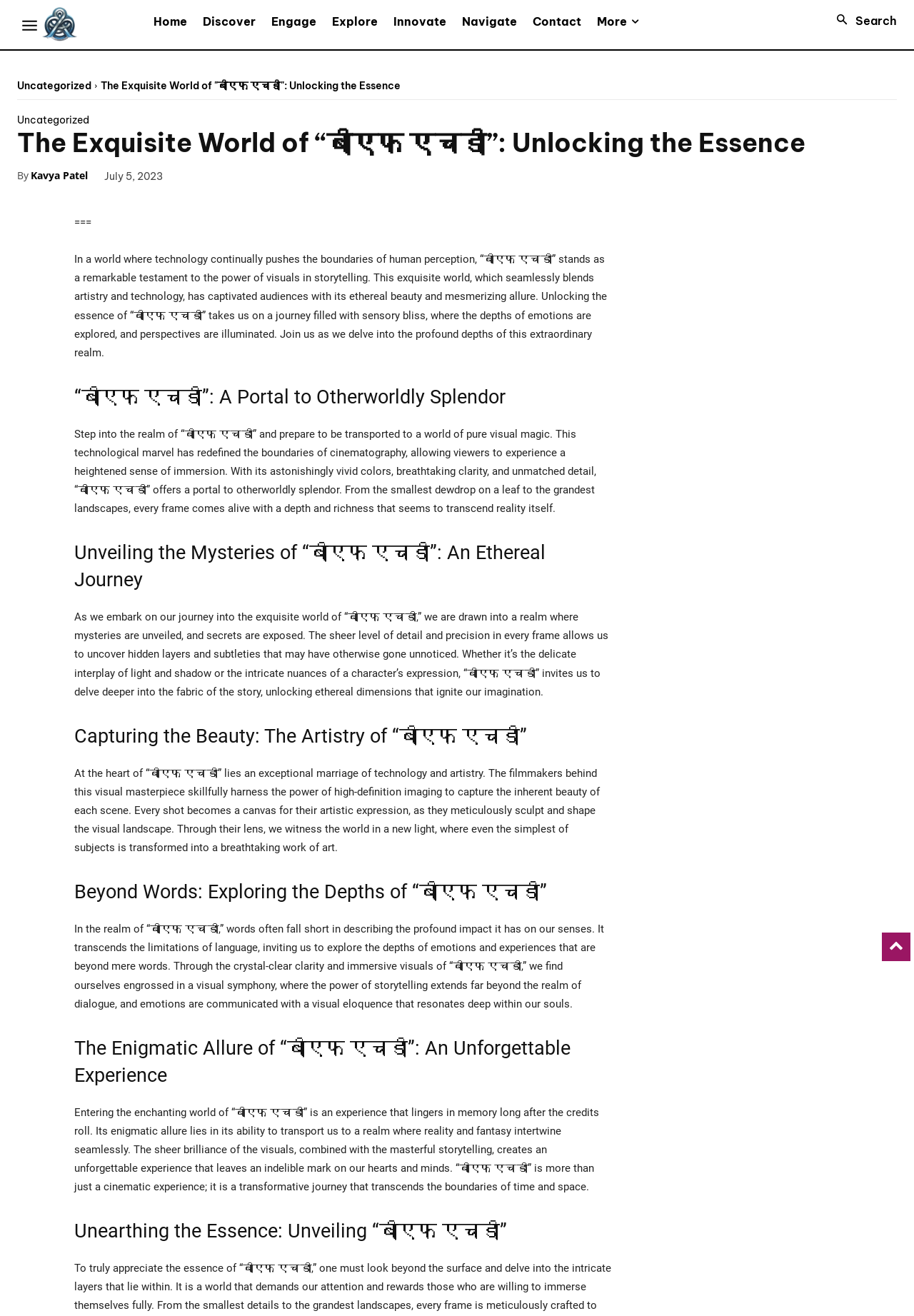What is the name of the author?
Look at the image and respond with a one-word or short-phrase answer.

Kavya Patel